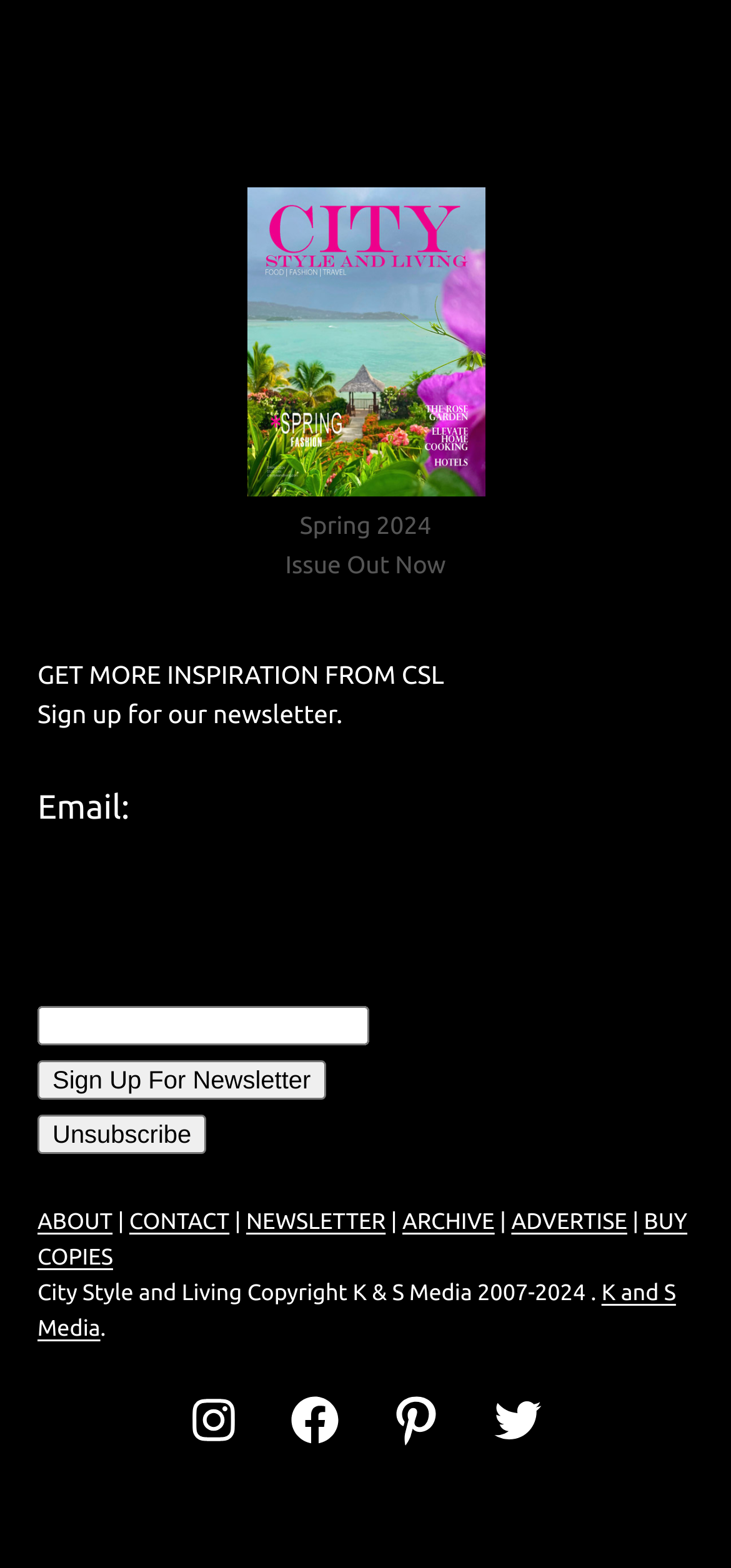What is the copyright information of City Style and Living?
Please answer the question with a detailed and comprehensive explanation.

The copyright information can be found at the bottom of the page, which states 'City Style and Living Copyright K & S Media 2007-2024'.